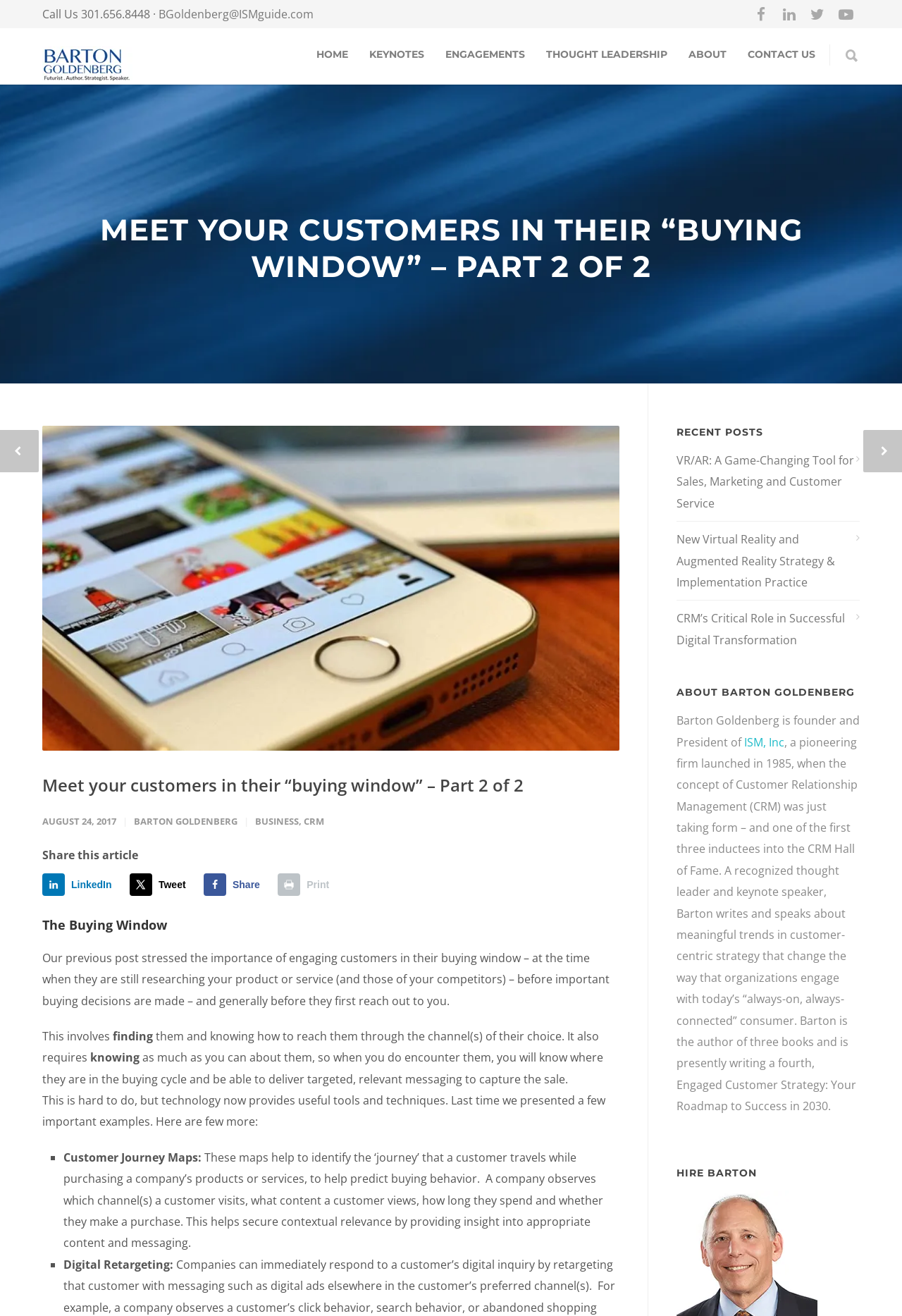From the element description: "Share", extract the bounding box coordinates of the UI element. The coordinates should be expressed as four float numbers between 0 and 1, in the order [left, top, right, bottom].

[0.226, 0.663, 0.295, 0.681]